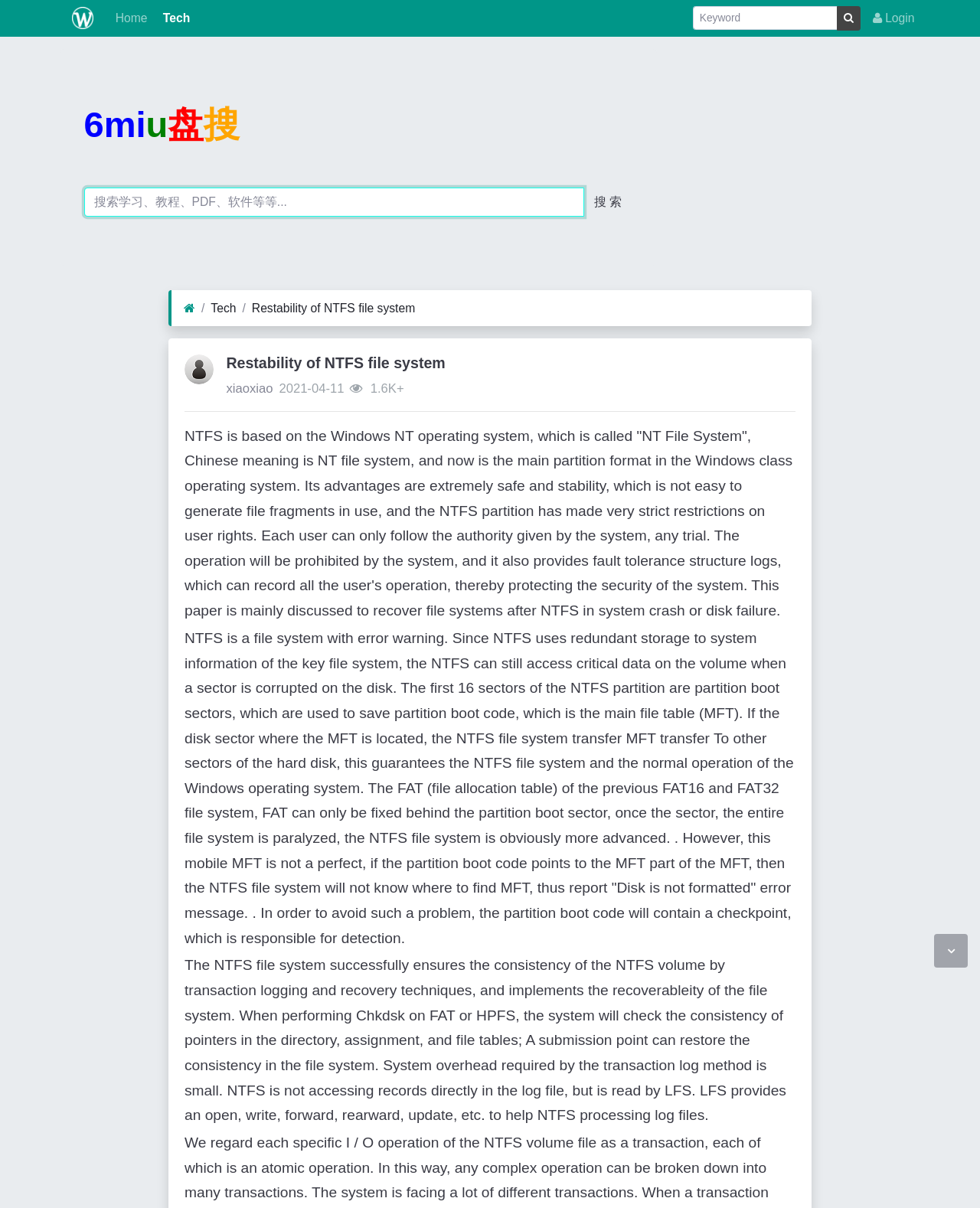Describe the webpage in detail, including text, images, and layout.

The webpage appears to be a blog or article page, with a focus on the topic of "Restability of NTFS file system". At the top of the page, there is a navigation bar with links to "Home", "Tech", and "Login" on the right side, accompanied by a small logo image on the left side. Below the navigation bar, there is a search bar with a placeholder text "搜索学习、教程、PDF、软件等等..." and a search button.

The main content of the page is divided into two sections. The first section has a heading "Restability of NTFS file system" and contains a brief introduction to the topic. Below the heading, there is a link to the author's name "xiaoxiao" and a publication date "2021-04-11". The introduction is followed by a separator line that spans the width of the page.

The second section is the main article, which is a lengthy text that discusses the advantages and features of the NTFS file system, including its stability, security, and fault tolerance. The article is divided into three paragraphs, each discussing a different aspect of the NTFS file system.

On the right side of the page, there is a sidebar with links to related topics, including "Home" and "Tech". At the bottom of the page, there is a small icon with a tooltip "\uf107".